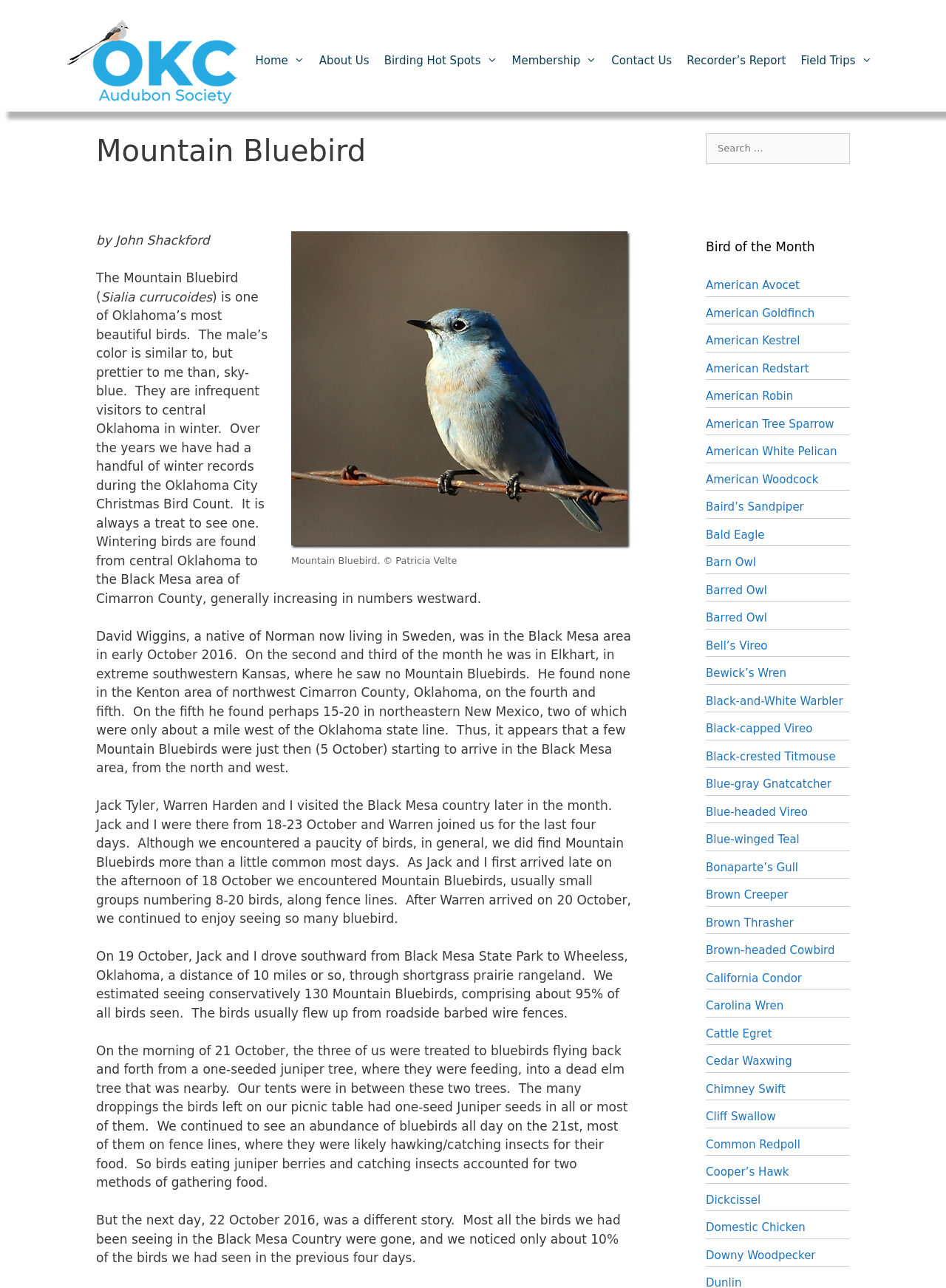Determine the bounding box coordinates of the section to be clicked to follow the instruction: "View Bird of the Month". The coordinates should be given as four float numbers between 0 and 1, formatted as [left, top, right, bottom].

[0.746, 0.184, 0.898, 0.199]